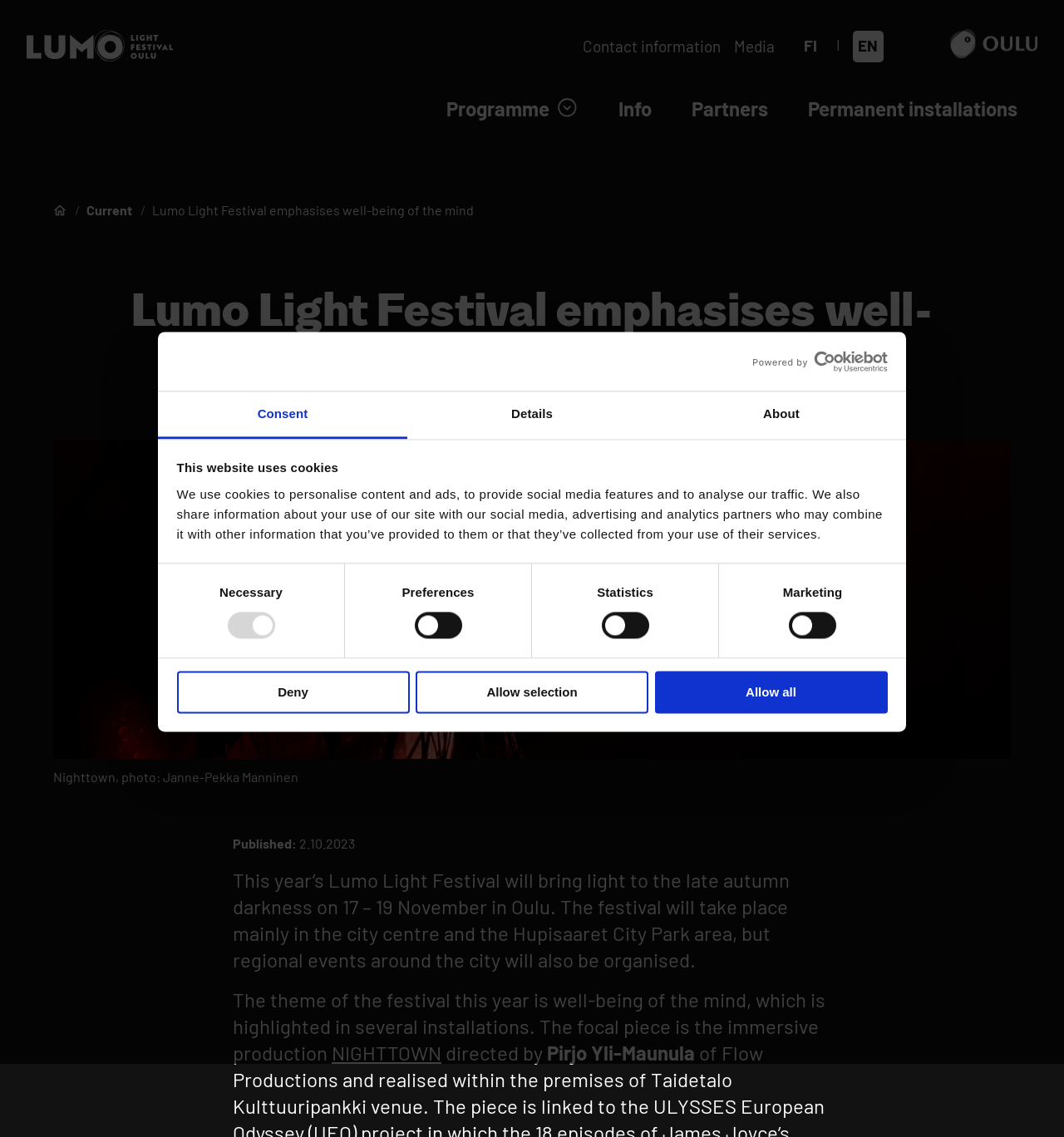What is the name of the city where the Lumo Light Festival will take place?
Respond to the question with a single word or phrase according to the image.

Oulu